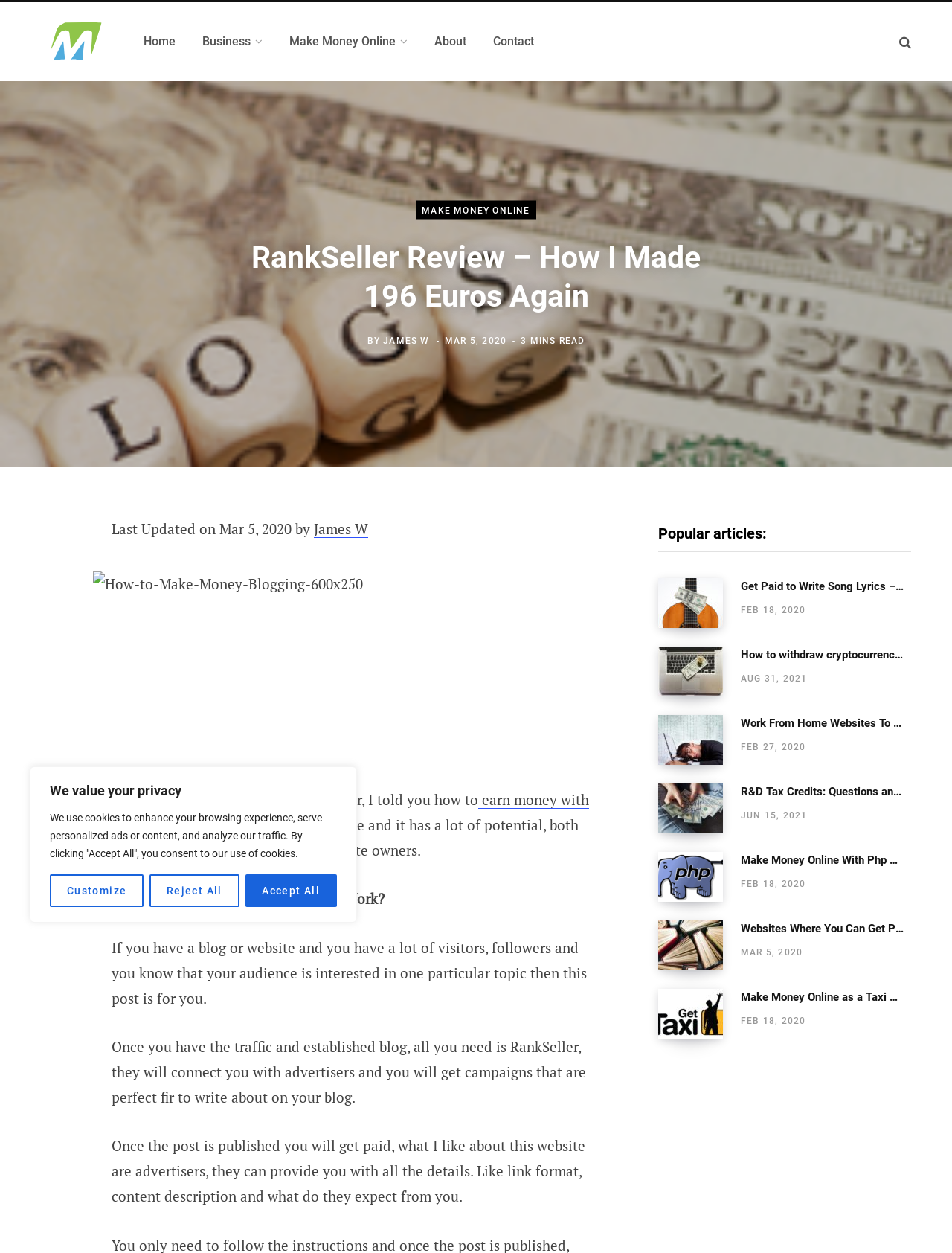Find the bounding box coordinates for the HTML element described in this sentence: "RankSeller". Provide the coordinates as four float numbers between 0 and 1, in the format [left, top, right, bottom].

[0.172, 0.71, 0.244, 0.725]